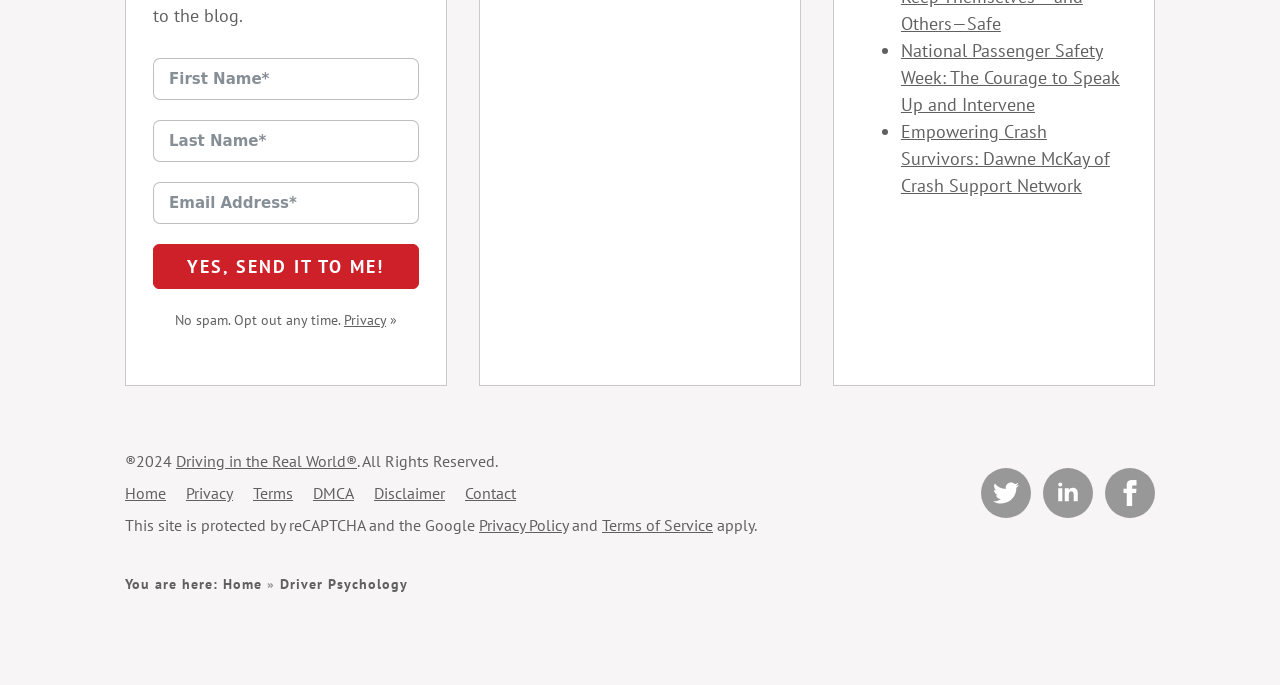Please provide the bounding box coordinates for the element that needs to be clicked to perform the instruction: "Go to 'Home' page". The coordinates must consist of four float numbers between 0 and 1, formatted as [left, top, right, bottom].

[0.098, 0.705, 0.13, 0.734]